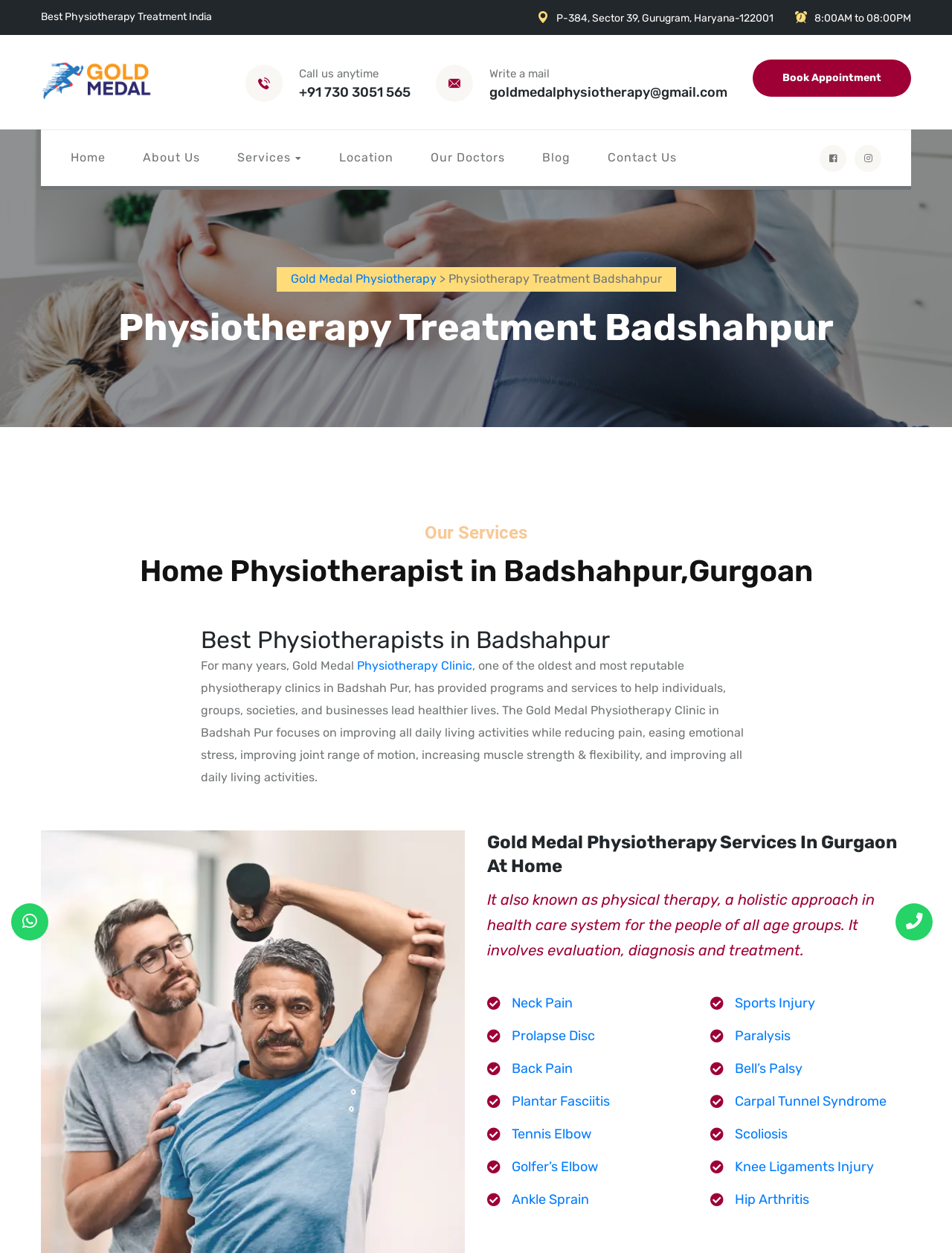Please find the bounding box coordinates of the clickable region needed to complete the following instruction: "Click the 'Book Appointment' button". The bounding box coordinates must consist of four float numbers between 0 and 1, i.e., [left, top, right, bottom].

[0.791, 0.048, 0.957, 0.077]